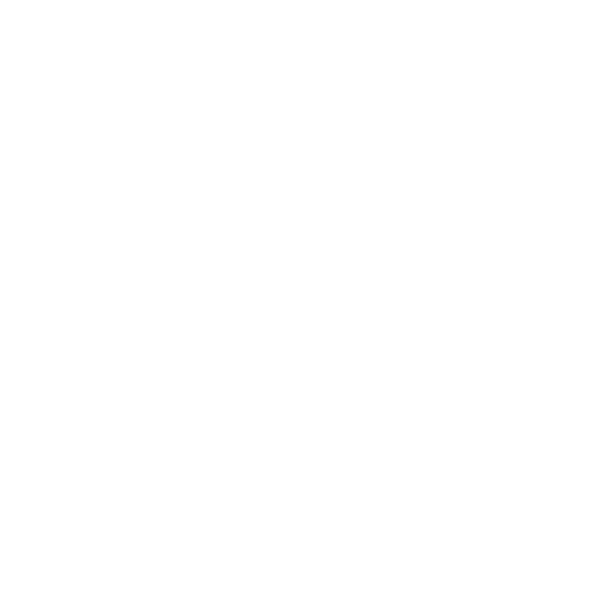Offer an in-depth caption that covers the entire scene depicted in the image.

The image showcases a sleek and modern icon representing the Rexa Collection from Ninetwofive Interiors. This minimalist design emphasizes functionality and style, aligning with the collection's aesthetic, which blends ergonomic comfort with contemporary elegance. The Rexa Manual, a key piece within the collection, features modern square-backed styling, making it ideal for office and executive environments. The icon effectively conveys the innovative essence of the collection, inviting potential customers to explore its sophisticated offerings further.